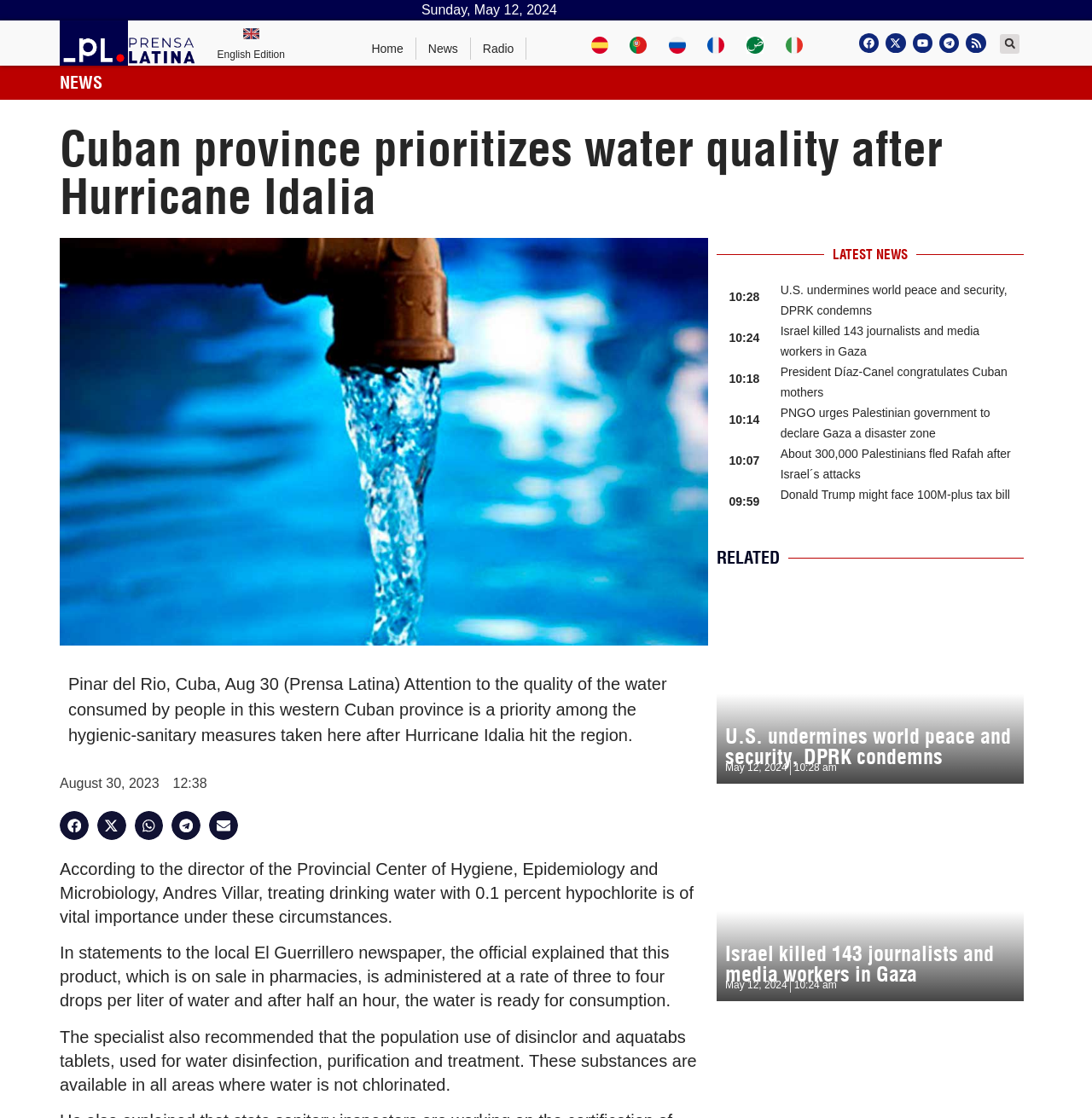Find the bounding box coordinates for the area you need to click to carry out the instruction: "Share on facebook". The coordinates should be four float numbers between 0 and 1, indicated as [left, top, right, bottom].

[0.055, 0.725, 0.081, 0.751]